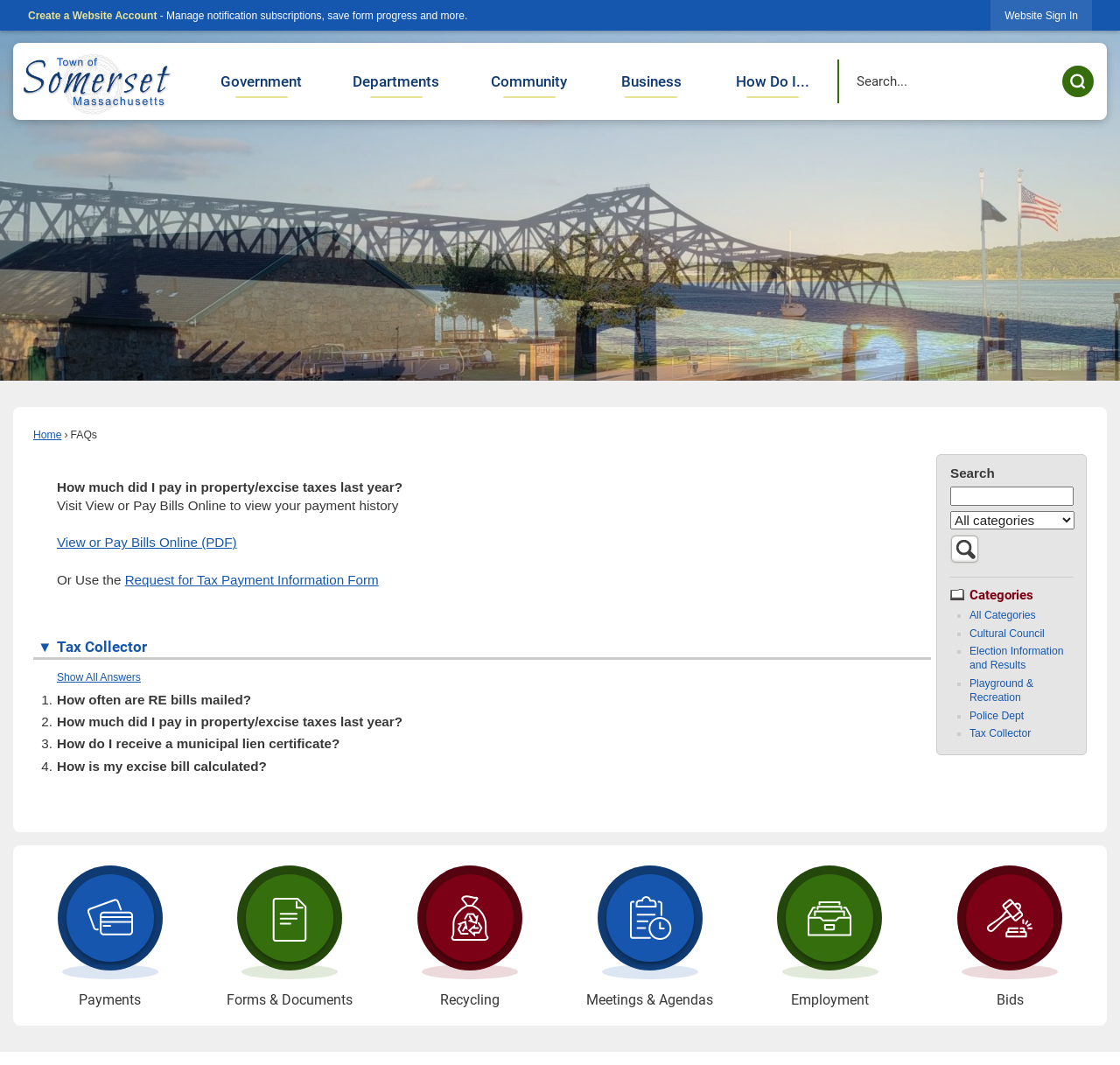Please specify the bounding box coordinates for the clickable region that will help you carry out the instruction: "Search for something".

[0.749, 0.056, 0.982, 0.097]